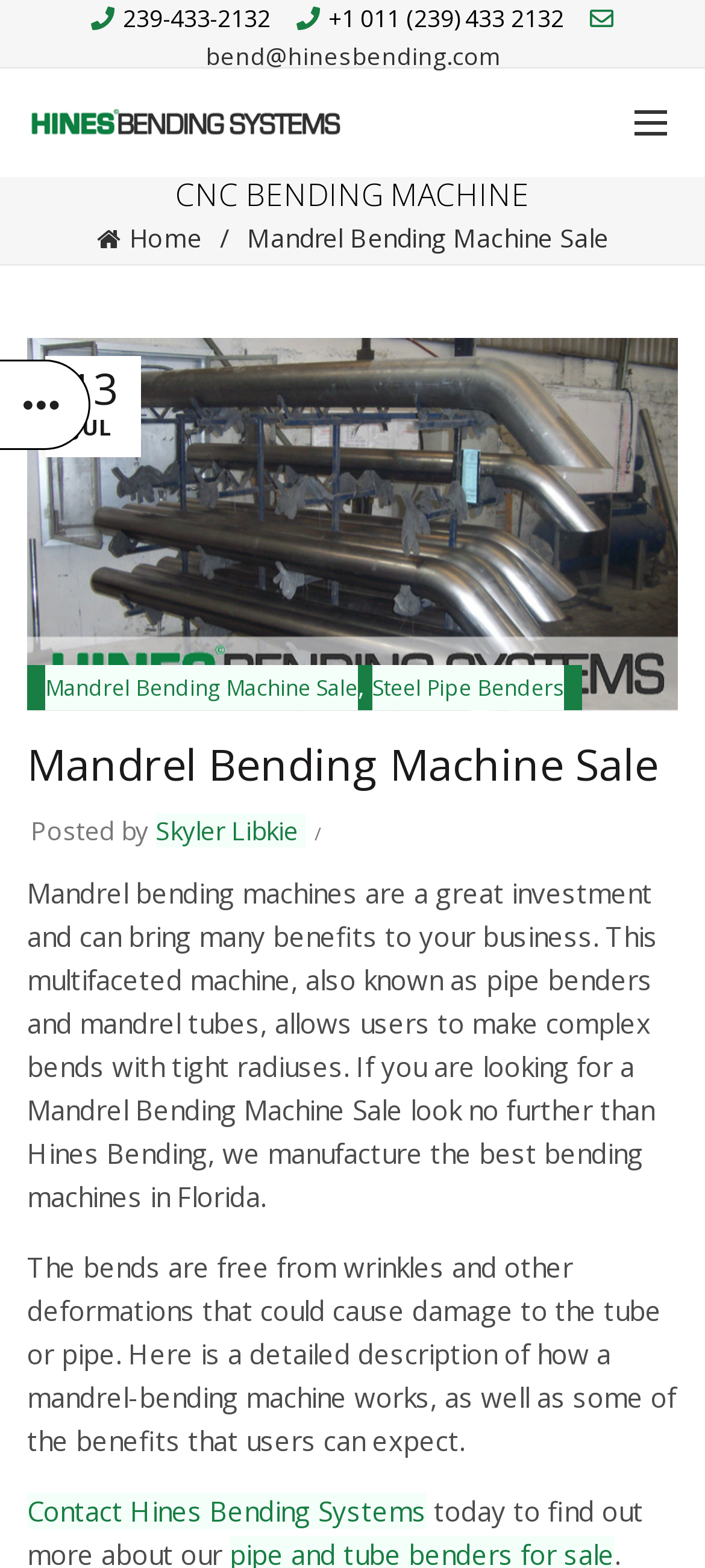Identify the bounding box of the HTML element described as: "Contact Hines Bending Systems".

[0.038, 0.952, 0.605, 0.975]